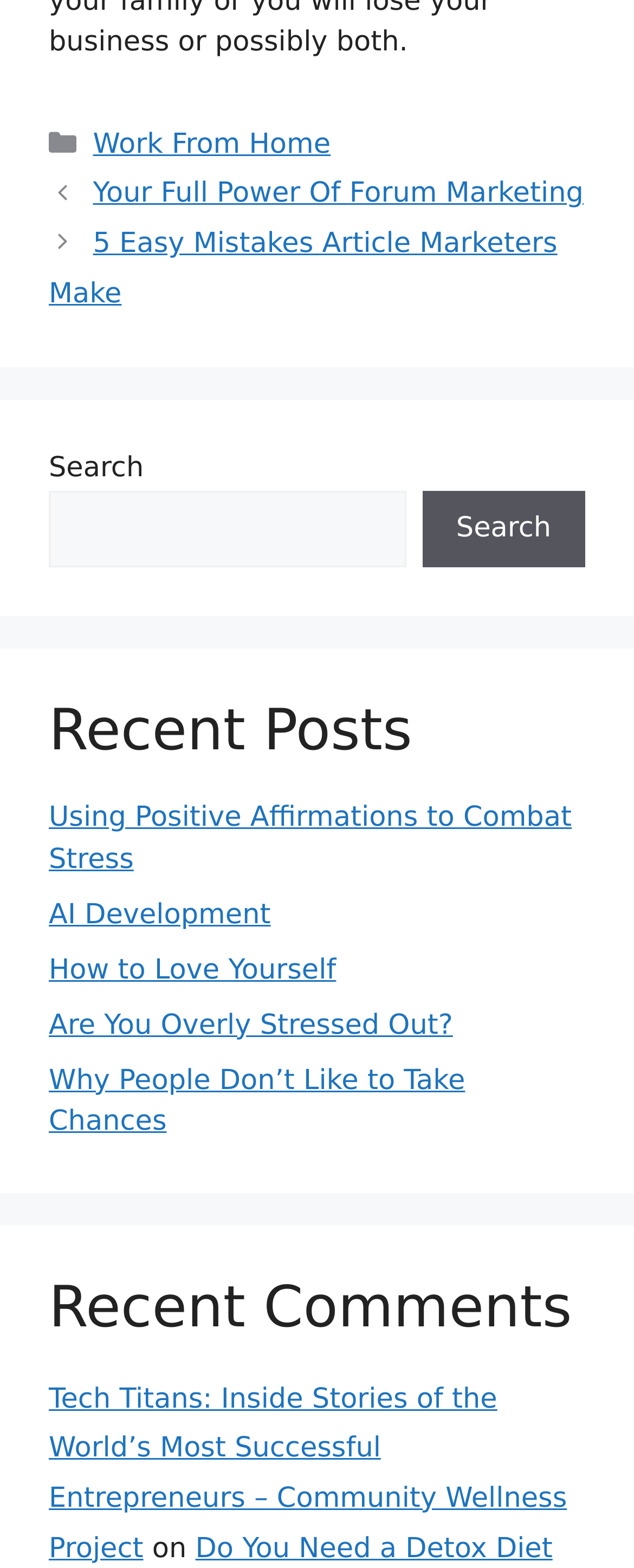How many categories are listed?
Look at the webpage screenshot and answer the question with a detailed explanation.

I counted the number of categories listed in the footer section, and there is only one category listed, which is 'Work From Home'.